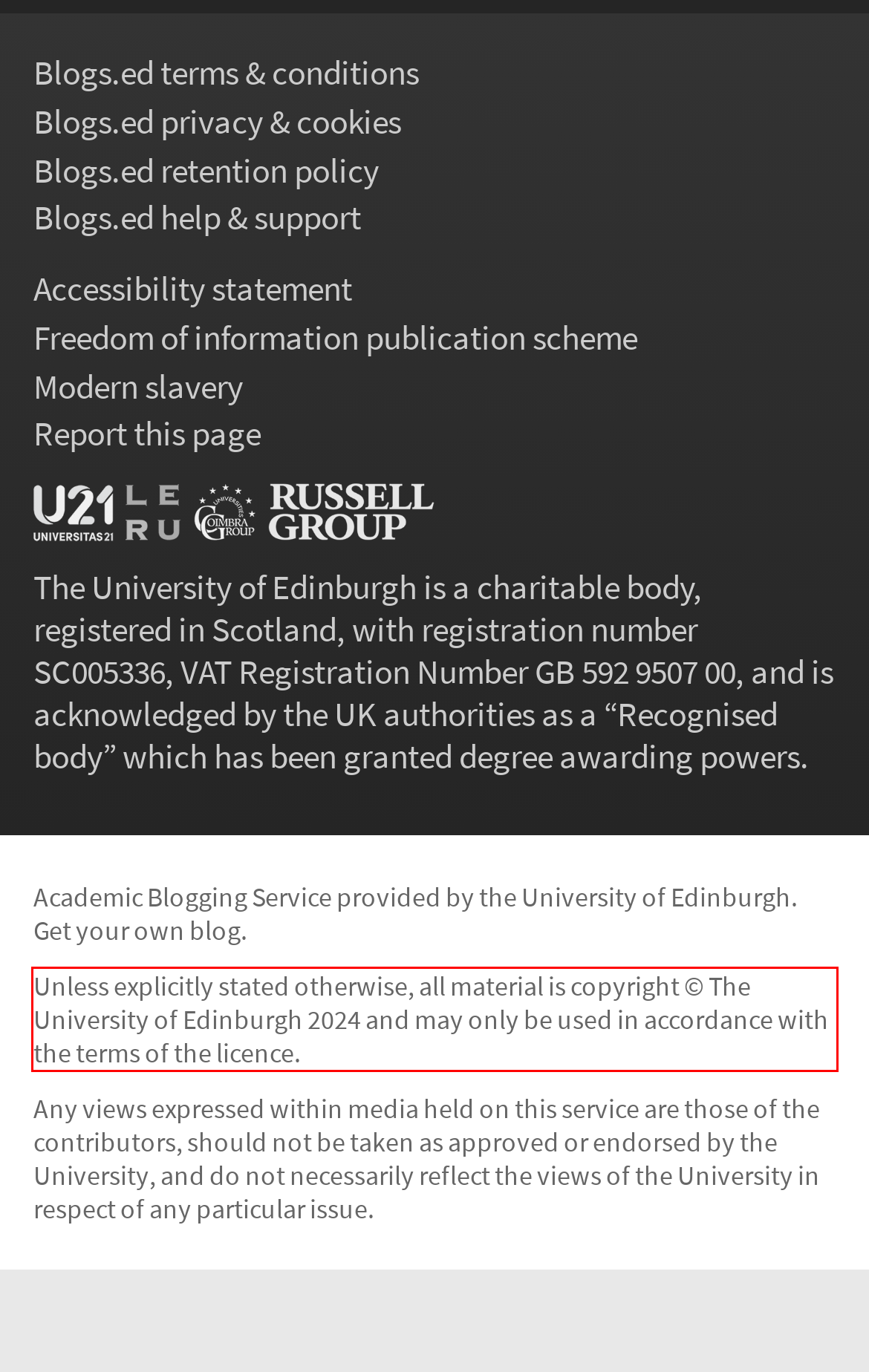Identify the text inside the red bounding box on the provided webpage screenshot by performing OCR.

Unless explicitly stated otherwise, all material is copyright © The University of Edinburgh 2024 and may only be used in accordance with the terms of the licence.